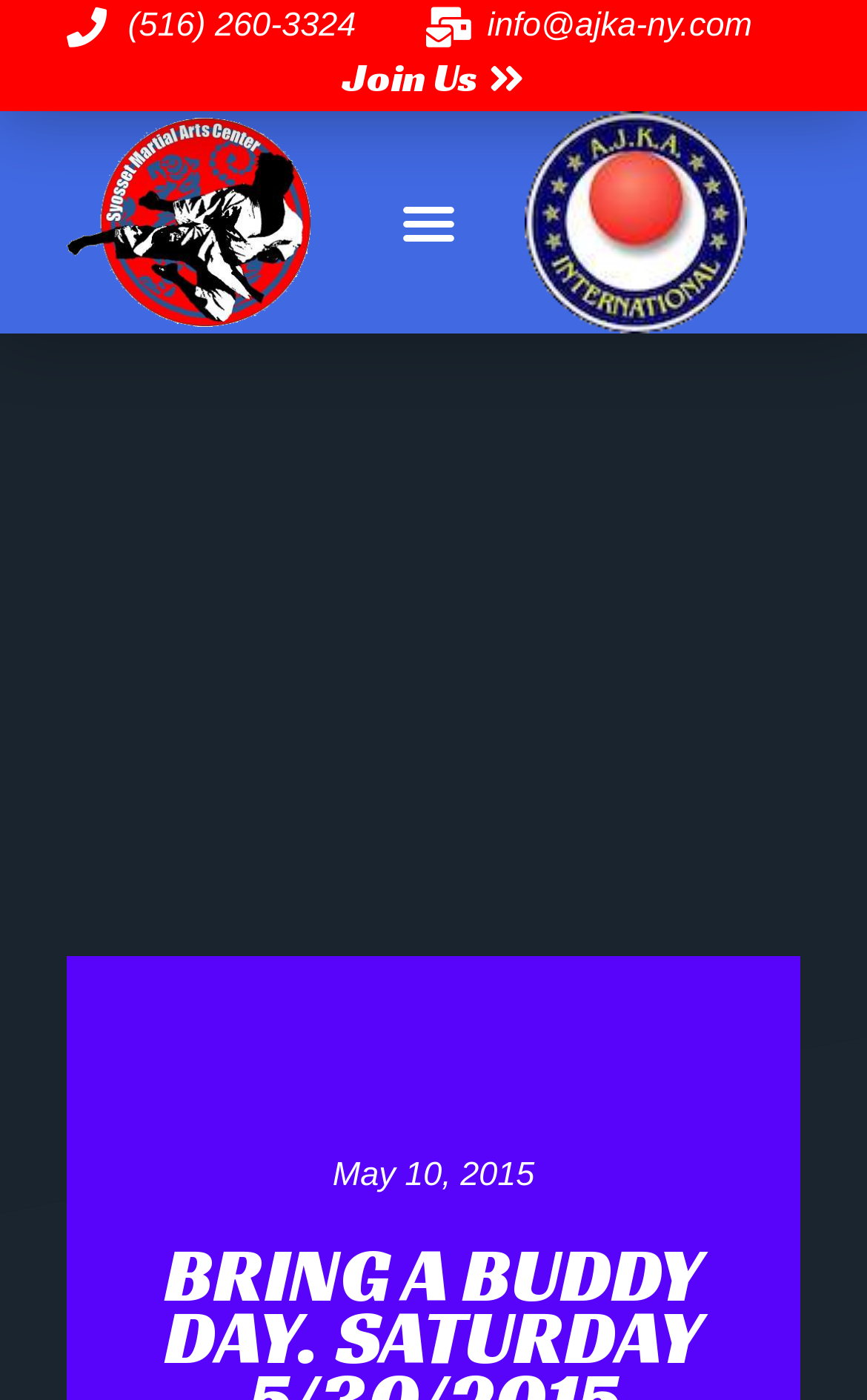Identify and extract the main heading from the webpage.

BRING A BUDDY DAY. SATURDAY 5/30/2015